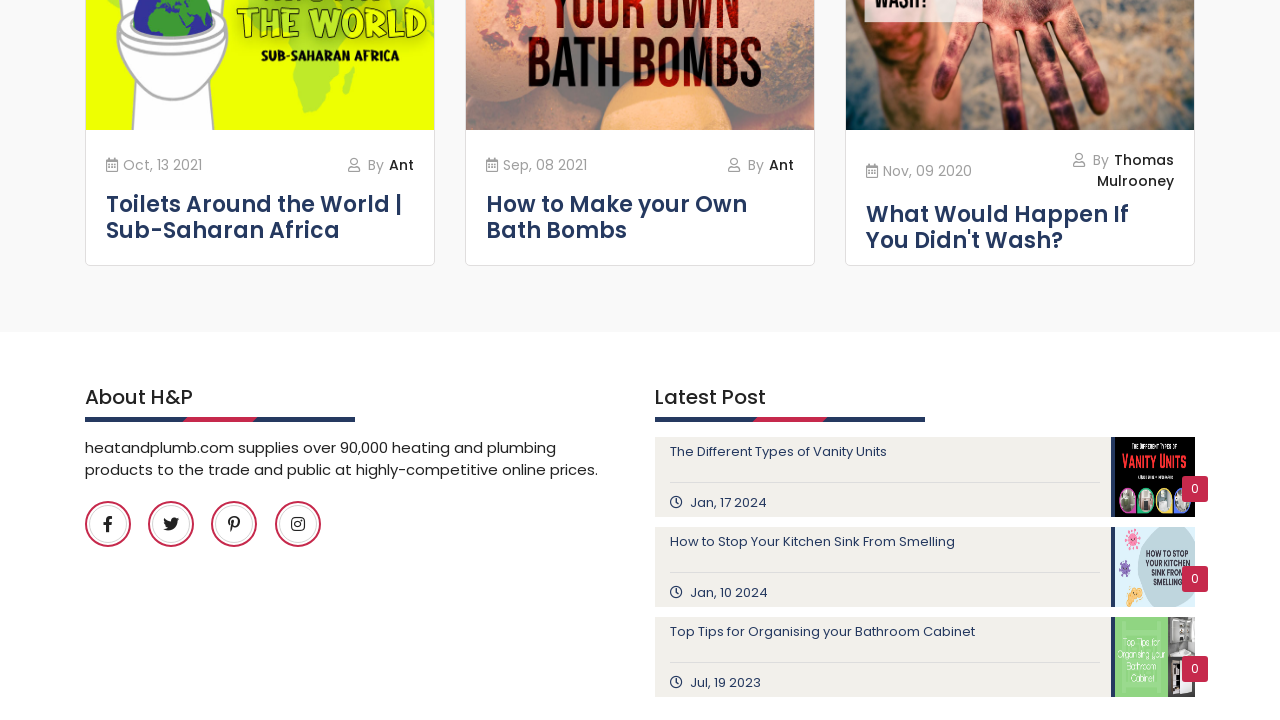Who is the author of the post 'What Would Happen If You Didn't Wash?'?
Craft a detailed and extensive response to the question.

I found the author by looking at the link element next to the heading 'What Would Happen If You Didn't Wash?', which is 'Thomas Mulrooney'.